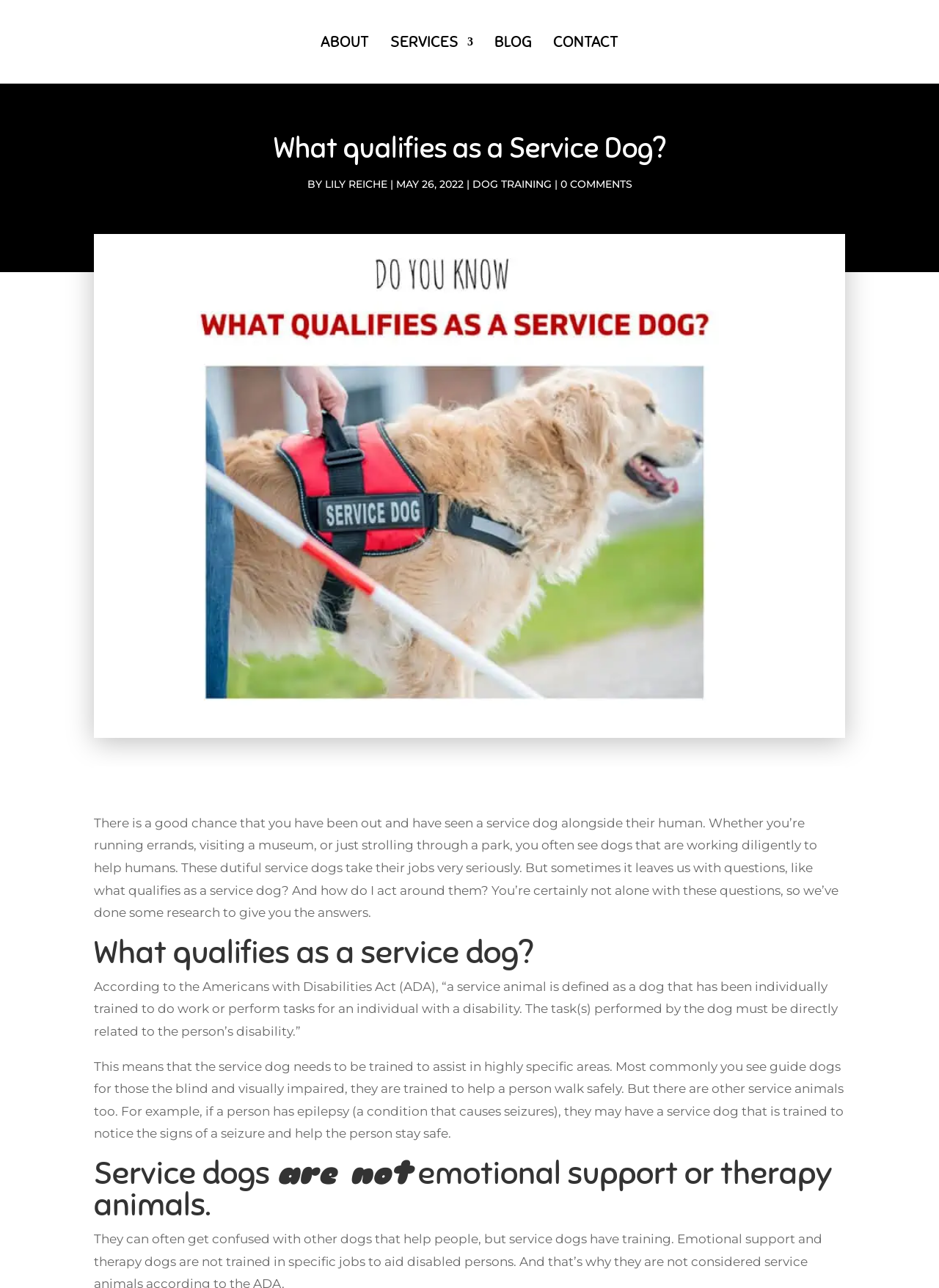Given the element description Contact, identify the bounding box coordinates for the UI element on the webpage screenshot. The format should be (top-left x, top-left y, bottom-right x, bottom-right y), with values between 0 and 1.

[0.589, 0.028, 0.659, 0.065]